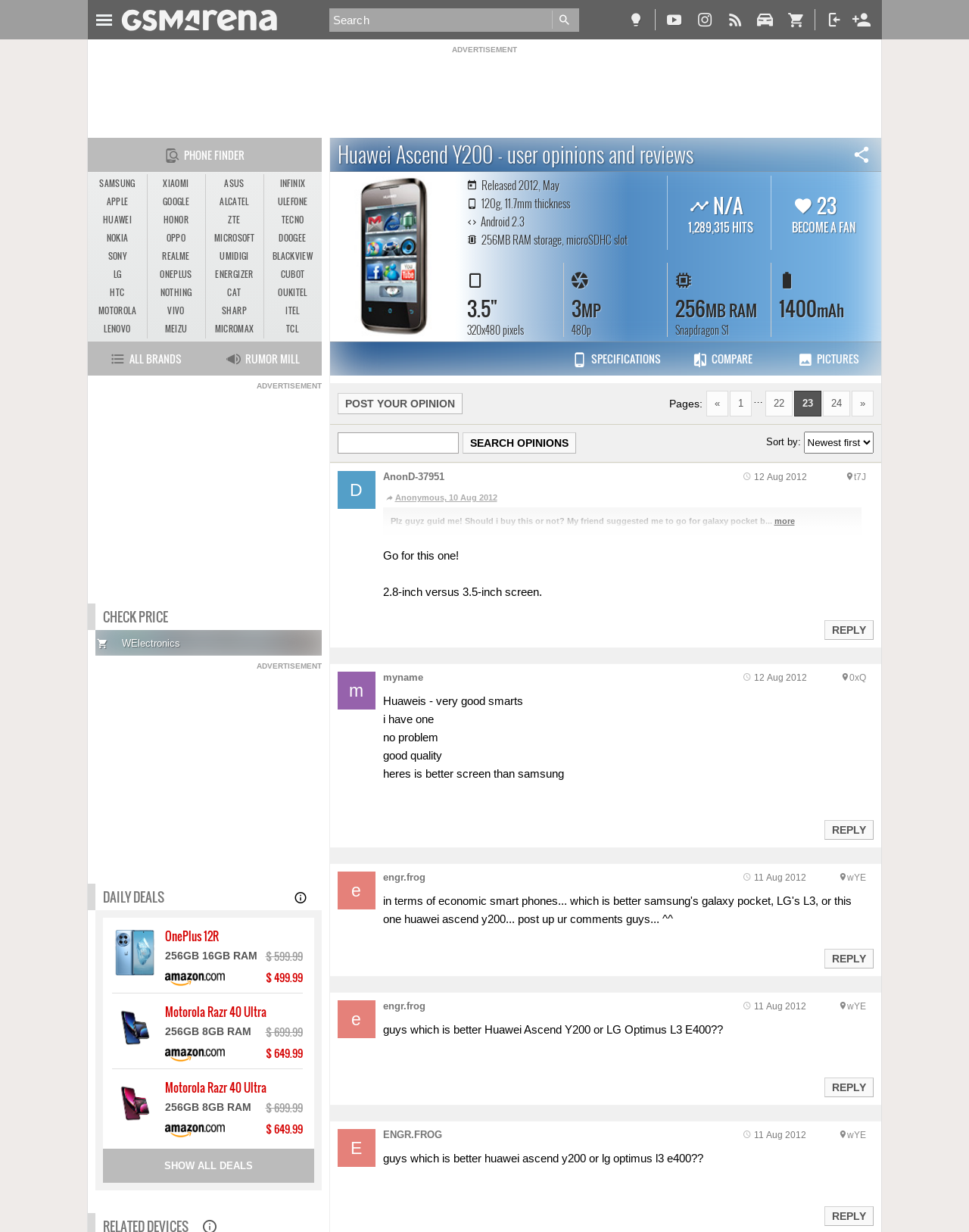Explain the webpage in detail, including its primary components.

This webpage is about user opinions and reviews of the Huawei Ascend Y200 phone. At the top, there is a navigation toggle button and a search bar with a "Go" button. Below that, there are several links, including "TIP US", "RSS", and "LOG IN". 

On the left side, there is a heading that reads "Huawei Ascend Y200 - user opinions and reviews". Below that, there is a link to "MORE PICTURES" with an accompanying image. 

To the right of the heading, there are several specifications of the phone, including its release date, weight, thickness, operating system, RAM storage, and screen size. 

Further down, there is a section with links to "PICTURES", "COMPARE", and "SPECIFICATIONS". Below that, there is a list of user opinions, with each opinion having a username, timestamp, and text. Some opinions have a "more" link to expand the text. There is also a "Reply to this post" button for each opinion. 

At the bottom, there are page navigation links, including "«", "1", "22", "23", and "»". There is also a search bar with a "Search opinions" button.